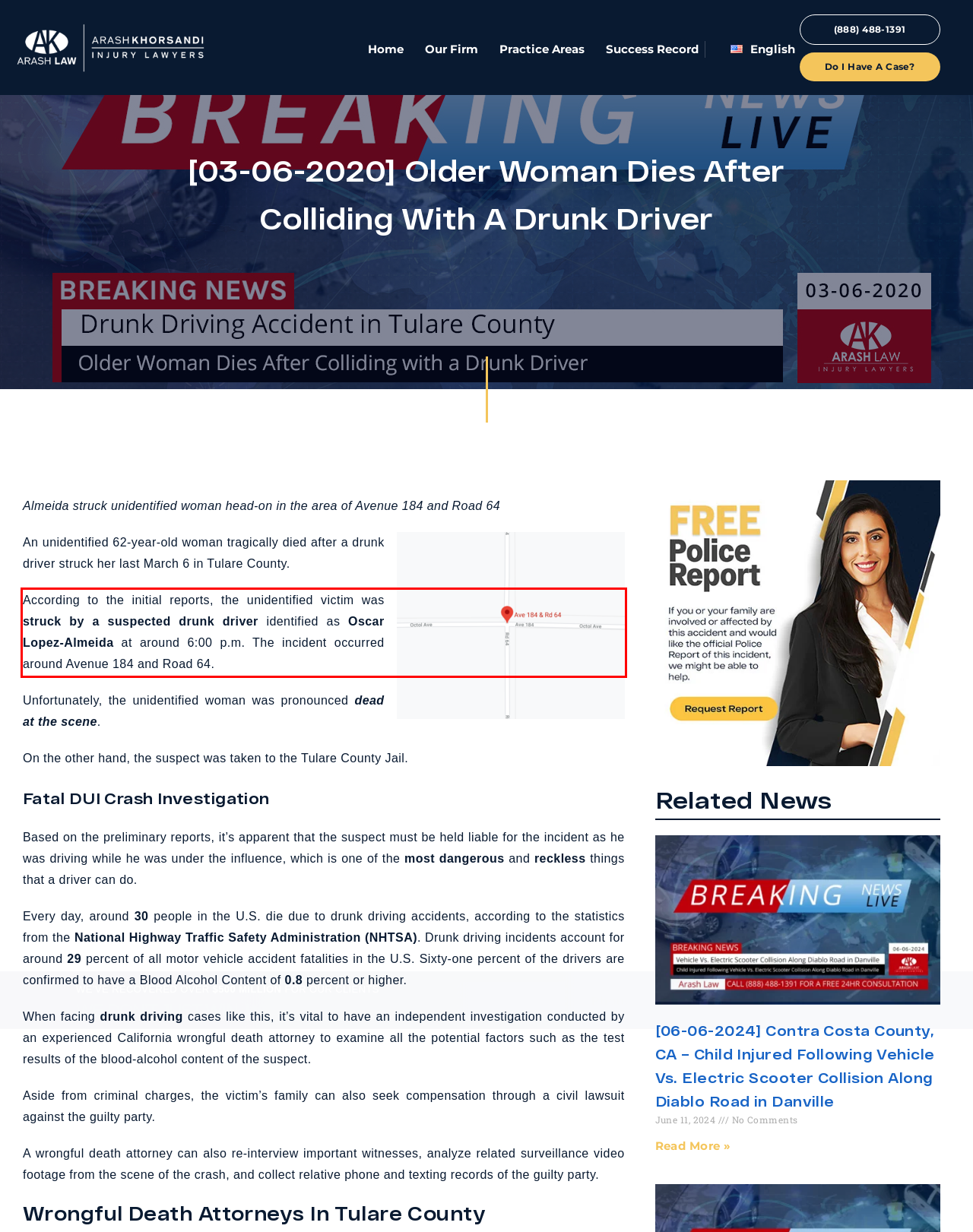The screenshot you have been given contains a UI element surrounded by a red rectangle. Use OCR to read and extract the text inside this red rectangle.

According to the initial reports, the unidentified victim was struck by a suspected drunk driver identified as Oscar Lopez-Almeida at around 6:00 p.m. The incident occurred around Avenue 184 and Road 64.